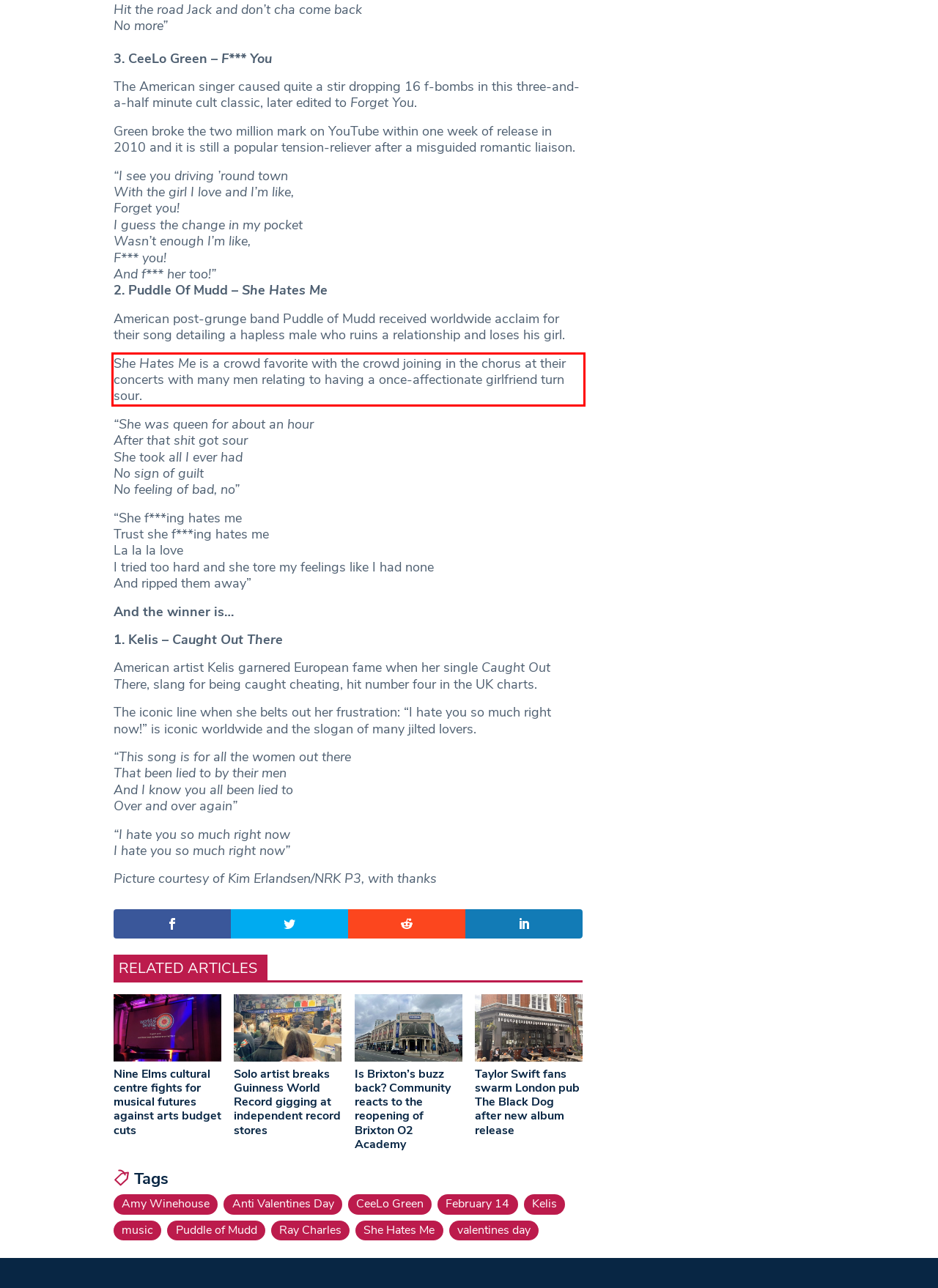Identify the text inside the red bounding box in the provided webpage screenshot and transcribe it.

She Hates Me is a crowd favorite with the crowd joining in the chorus at their concerts with many men relating to having a once-affectionate girlfriend turn sour.